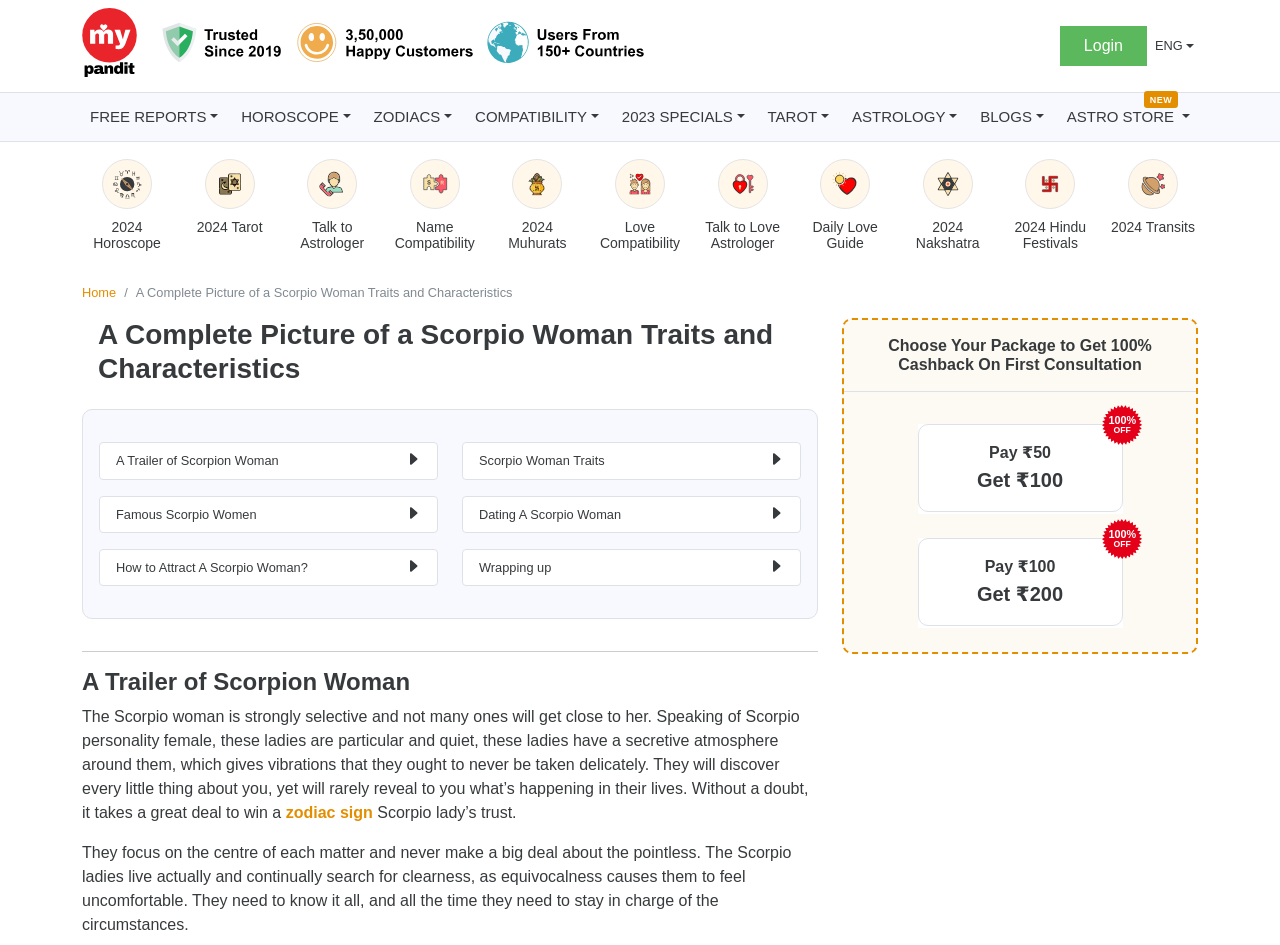Create an in-depth description of the webpage, covering main sections.

The webpage is about a Scorpio woman, with the title "AMP scorpio woman - MyPandit" at the top. There are two logos of "MyPandit" at the top left and center, with a login button at the top right corner. Below the title, there are several buttons for different sections, including "FREE REPORTS", "HOROSCOPE", "ZODIACS", "COMPATIBILITY", "2023 SPECIALS", "TAROT", "ASTROLOGY", "BLOGS", and "ASTRO STORE NEW".

In the main content area, there are several links to different articles or sections, including "2024 Horoscope", "2024 Tarot", "Talk to Astrologer", "Name Compatibility", "2024 Muhurats", "Love Compatibility", "Talk to Love Astrologer", "Daily Love Guide", "2024 Nakshatra", "2024 Hindu Festivals", and "2024 Transits". Each link has an accompanying image.

Below these links, there is a navigation breadcrumb trail, followed by a heading that reads "A Complete Picture of a Scorpio Woman Traits and Characteristics". There are several links and images related to Scorpio women, including "A Trailer of Scorpion Woman", "Scorpio Woman Traits", "Famous Scorpio Women", "Dating A Scorpio Woman", "How to Attract A Scorpio Woman?", and "Wrapping up".

Further down, there is a separator line, followed by a heading that reads "A Trailer of Scorpion Woman". There is a block of text that describes the personality and traits of a Scorpio woman, including their selective nature, secretive atmosphere, and need for clarity and control.

Finally, there is a section that promotes a consultation package with a 100% cashback offer on the first consultation, with two options to pay ₹50 or ₹100 to get ₹100 or ₹200 back, respectively. Each option has an accompanying image with a "100% off" label.